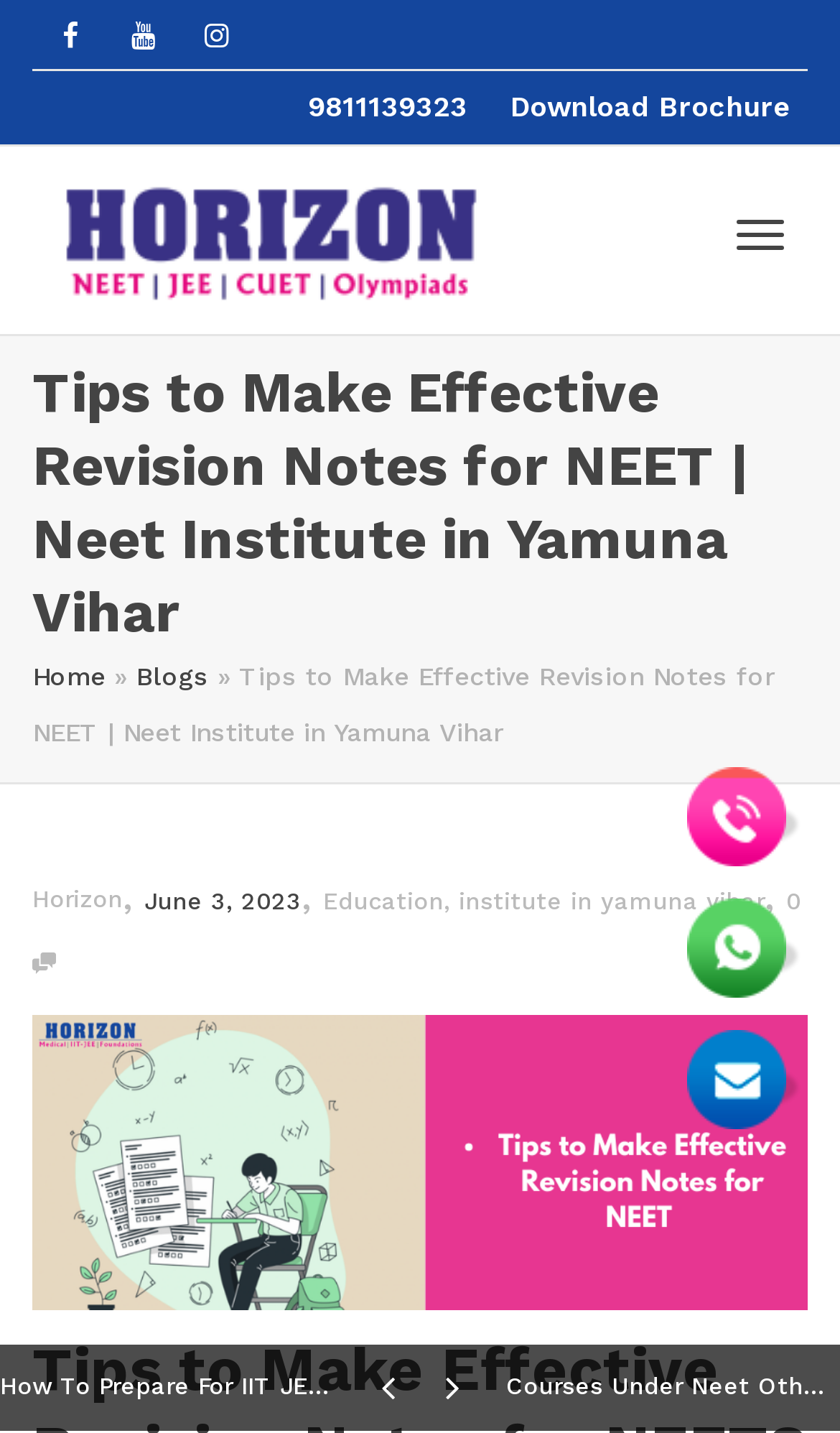Identify the bounding box coordinates of the region that should be clicked to execute the following instruction: "read the blog".

None